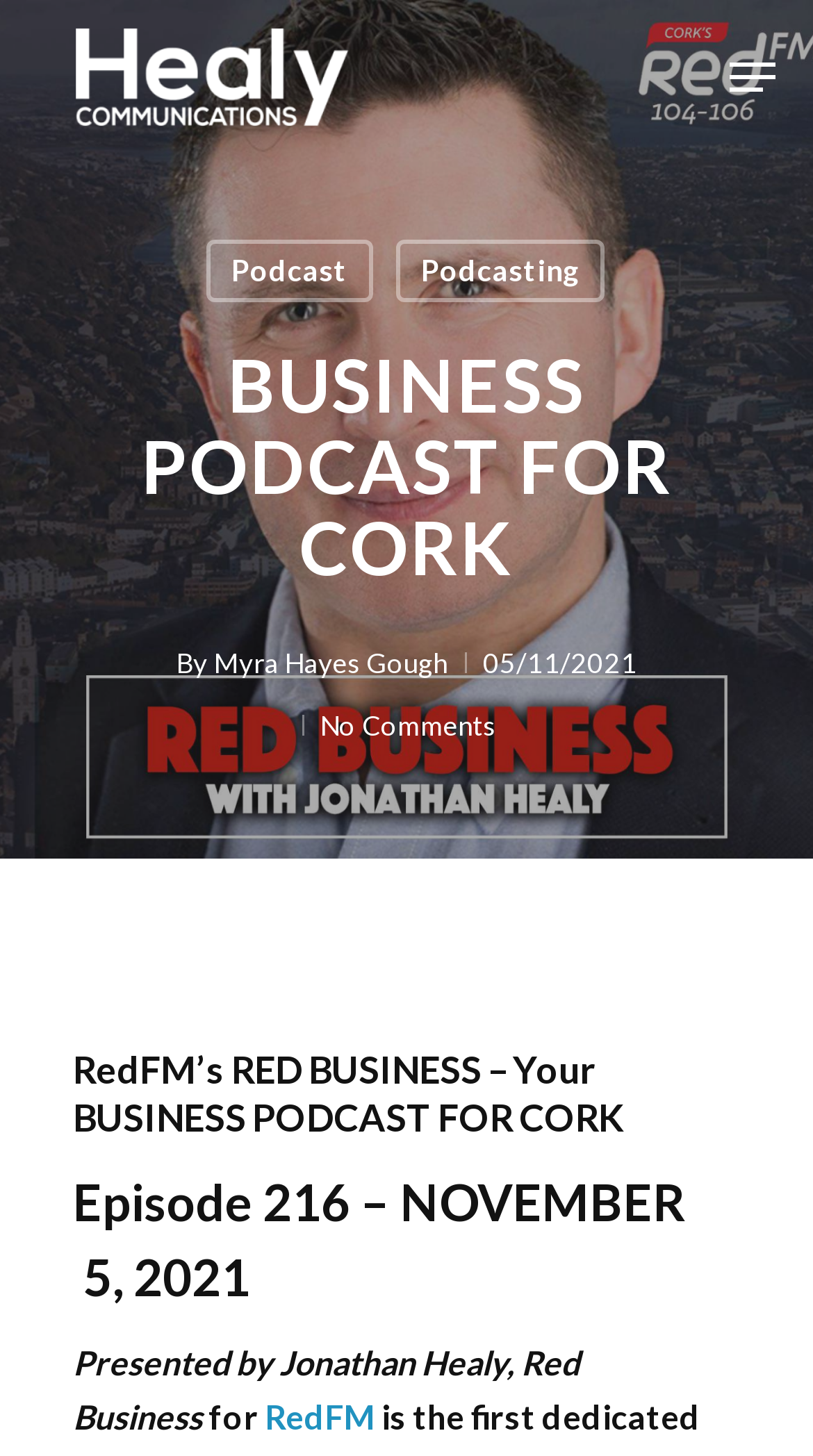What is the name of the organization sponsoring the podcast?
Using the image provided, answer with just one word or phrase.

IBEC